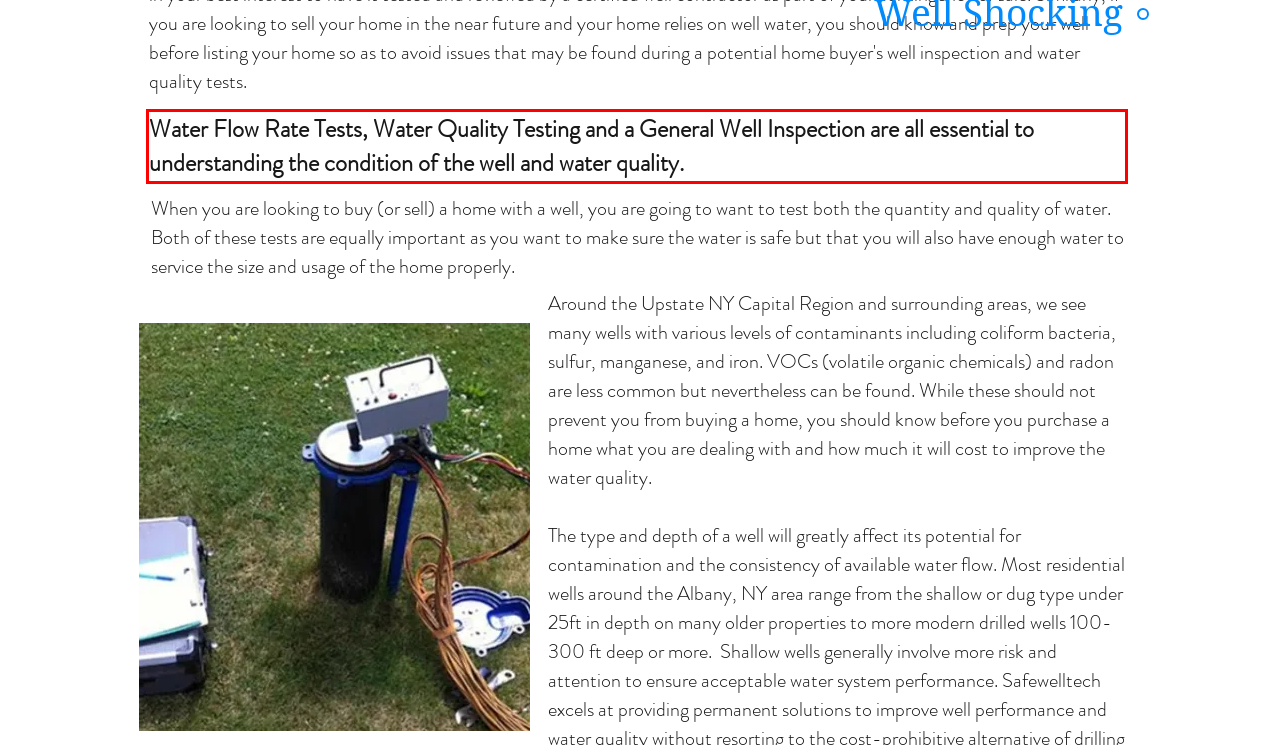The screenshot you have been given contains a UI element surrounded by a red rectangle. Use OCR to read and extract the text inside this red rectangle.

Water Flow Rate Tests, Water Quality Testing and a General Well Inspection are all essential to understanding the condition of the well and water quality.